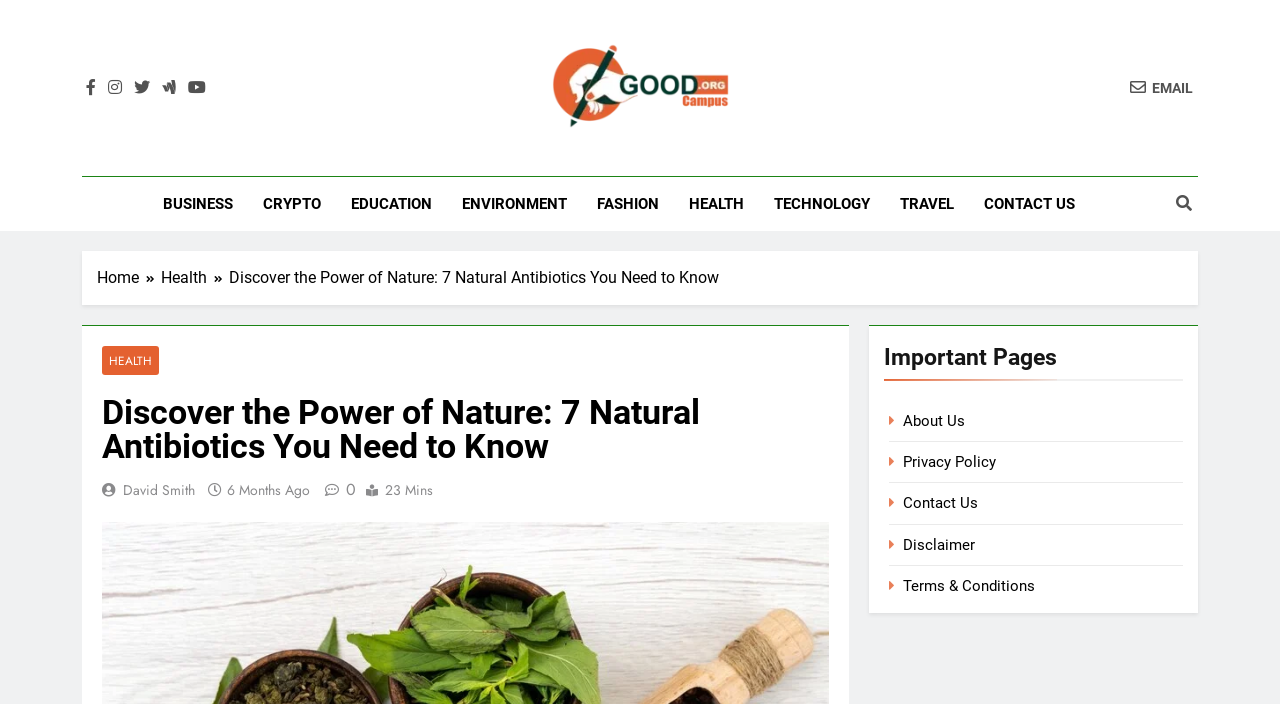Please determine the bounding box coordinates of the element to click on in order to accomplish the following task: "Click the EMAIL icon". Ensure the coordinates are four float numbers ranging from 0 to 1, i.e., [left, top, right, bottom].

[0.883, 0.11, 0.932, 0.137]